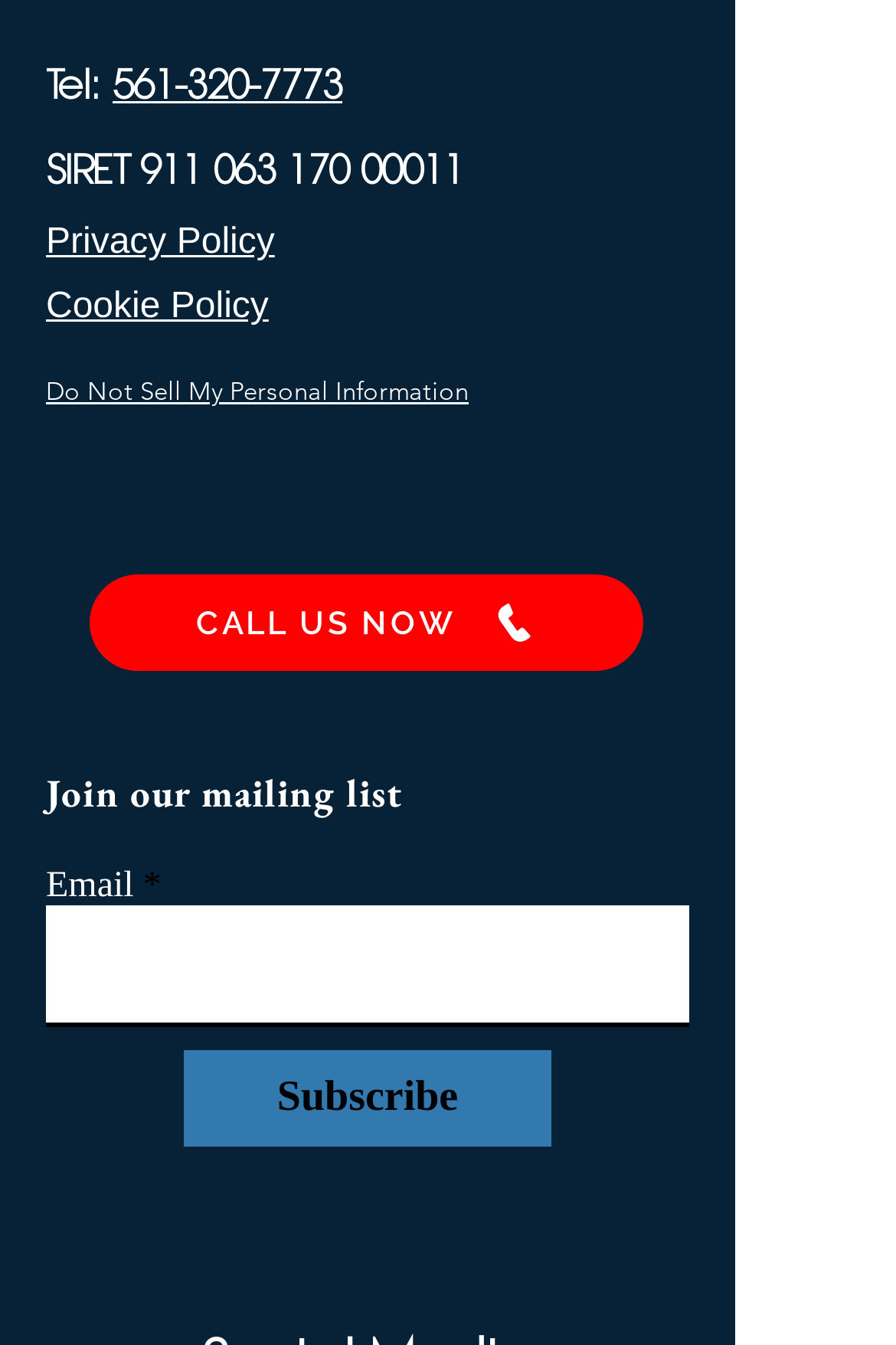Highlight the bounding box coordinates of the element that should be clicked to carry out the following instruction: "Enter email address". The coordinates must be given as four float numbers ranging from 0 to 1, i.e., [left, top, right, bottom].

[0.051, 0.674, 0.769, 0.764]